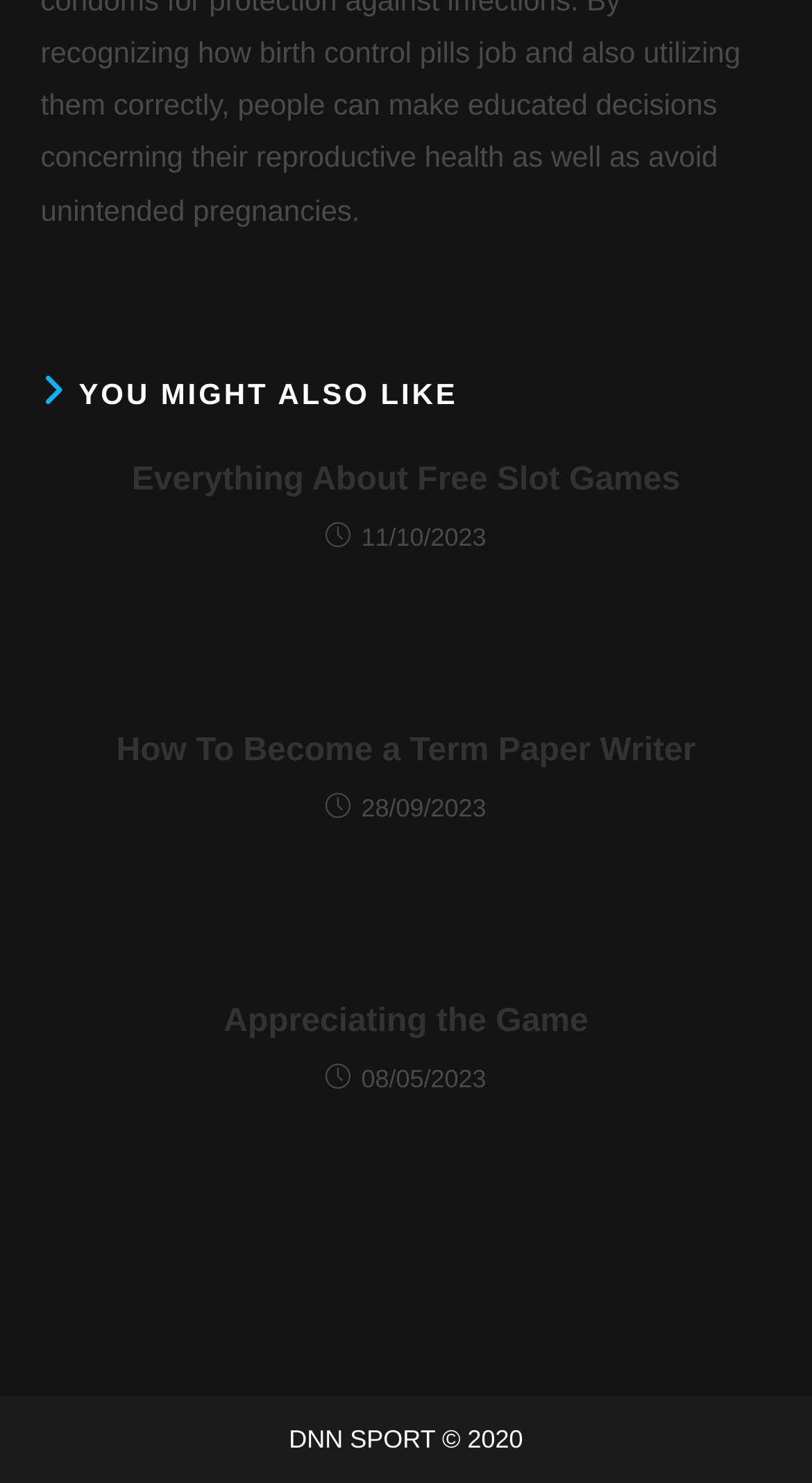What is the name of the website?
Please respond to the question with a detailed and well-explained answer.

The website has a footer section with the text 'DNN SPORT © 2020', which suggests that the name of the website is DNN SPORT.